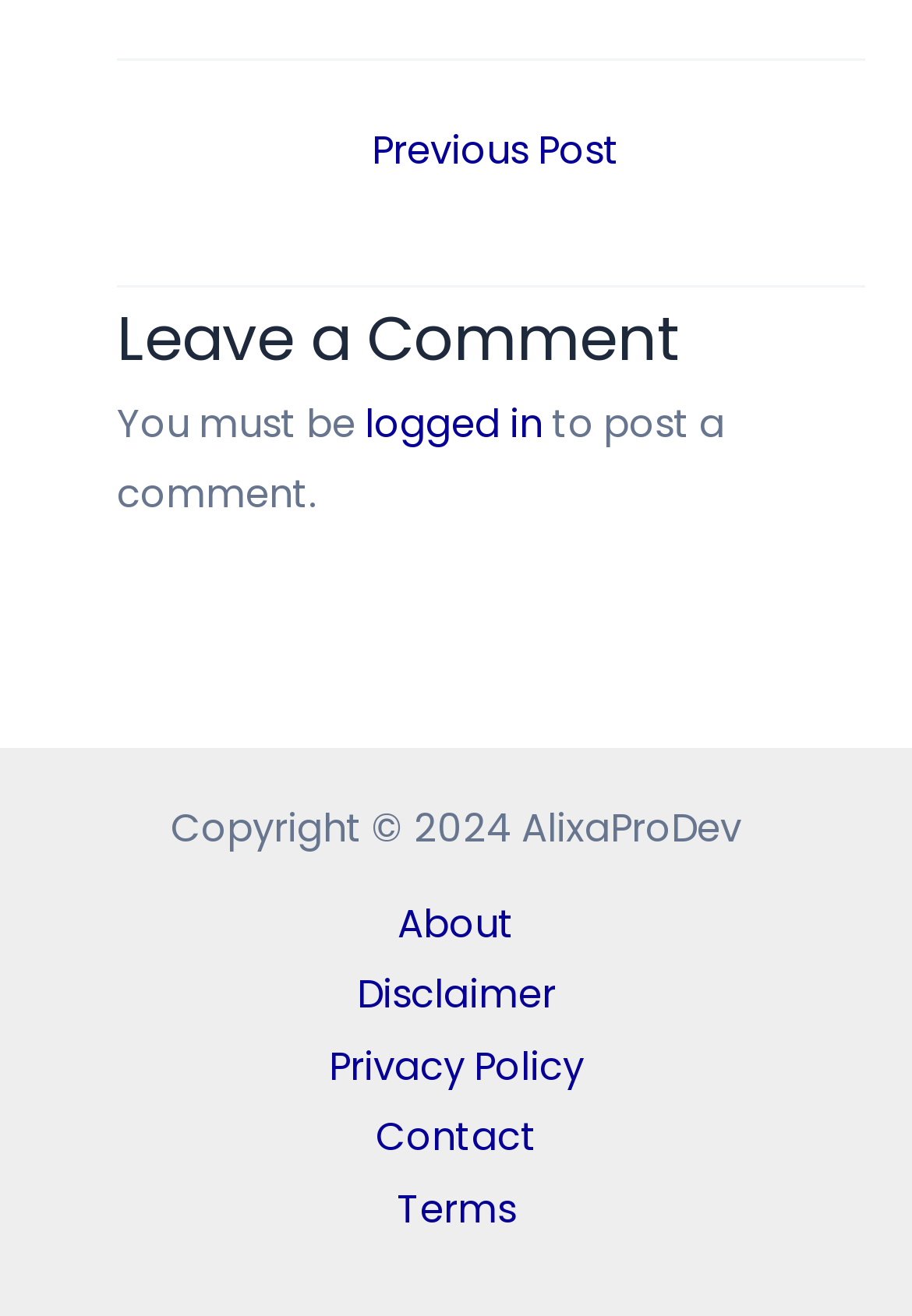Refer to the image and answer the question with as much detail as possible: How many links are in the site navigation?

I counted the number of link elements within the 'Site Navigation' navigation element, which are 'About', 'Disclaimer', 'Privacy Policy', 'Contact', and 'Terms'.